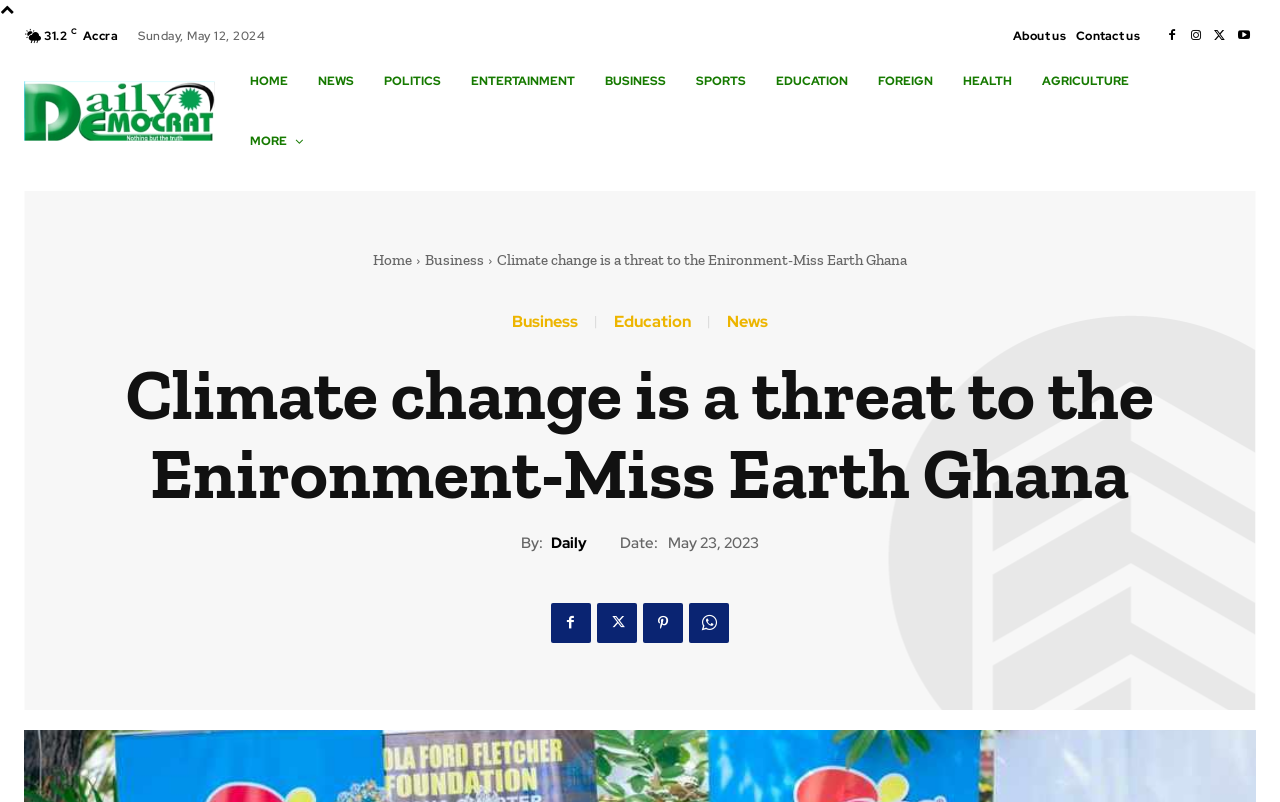Identify the bounding box coordinates of the clickable section necessary to follow the following instruction: "Click on the 'About us' link". The coordinates should be presented as four float numbers from 0 to 1, i.e., [left, top, right, bottom].

[0.791, 0.026, 0.833, 0.064]